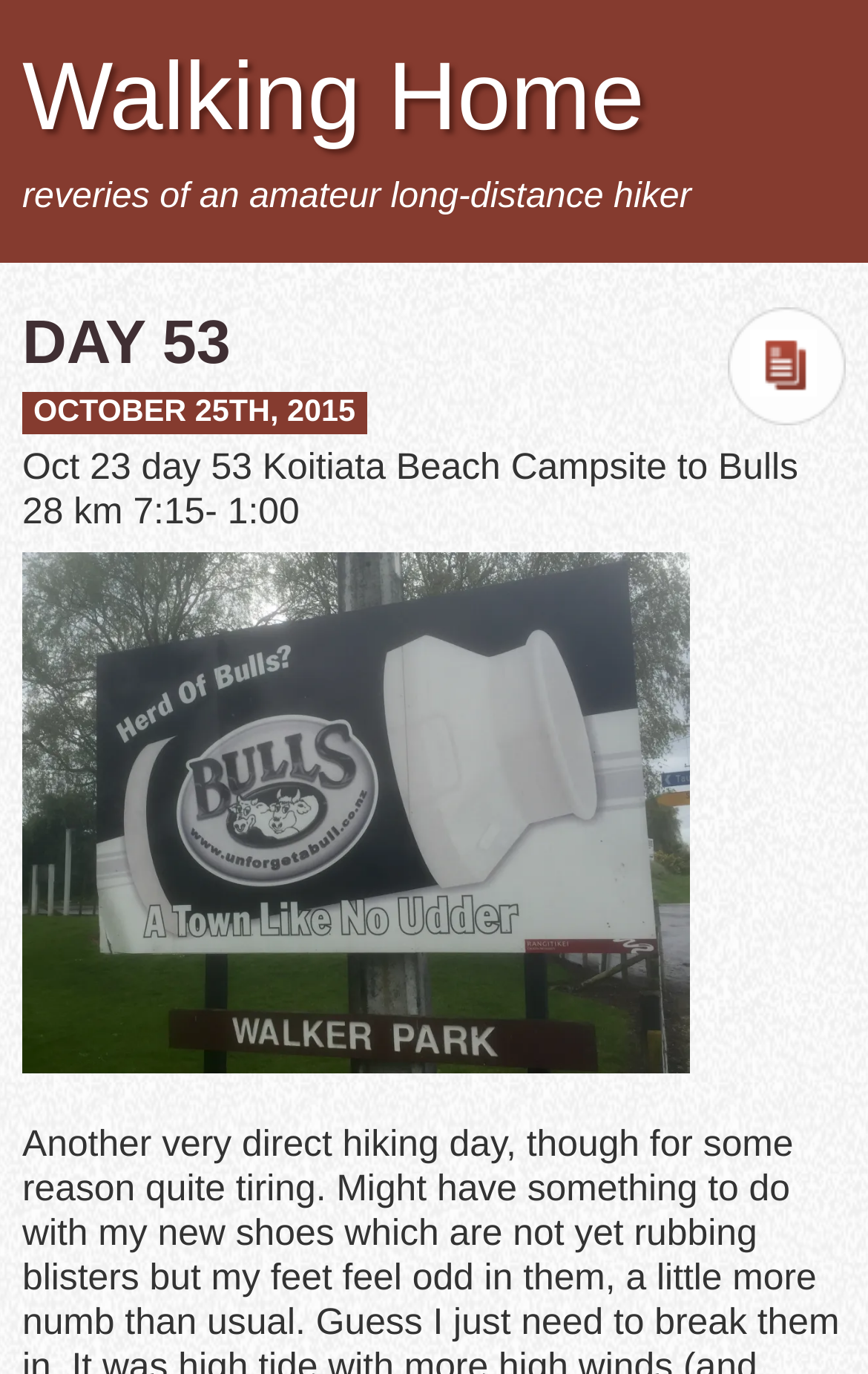What is the title of the blog?
Please provide a single word or phrase as your answer based on the screenshot.

Walking Home